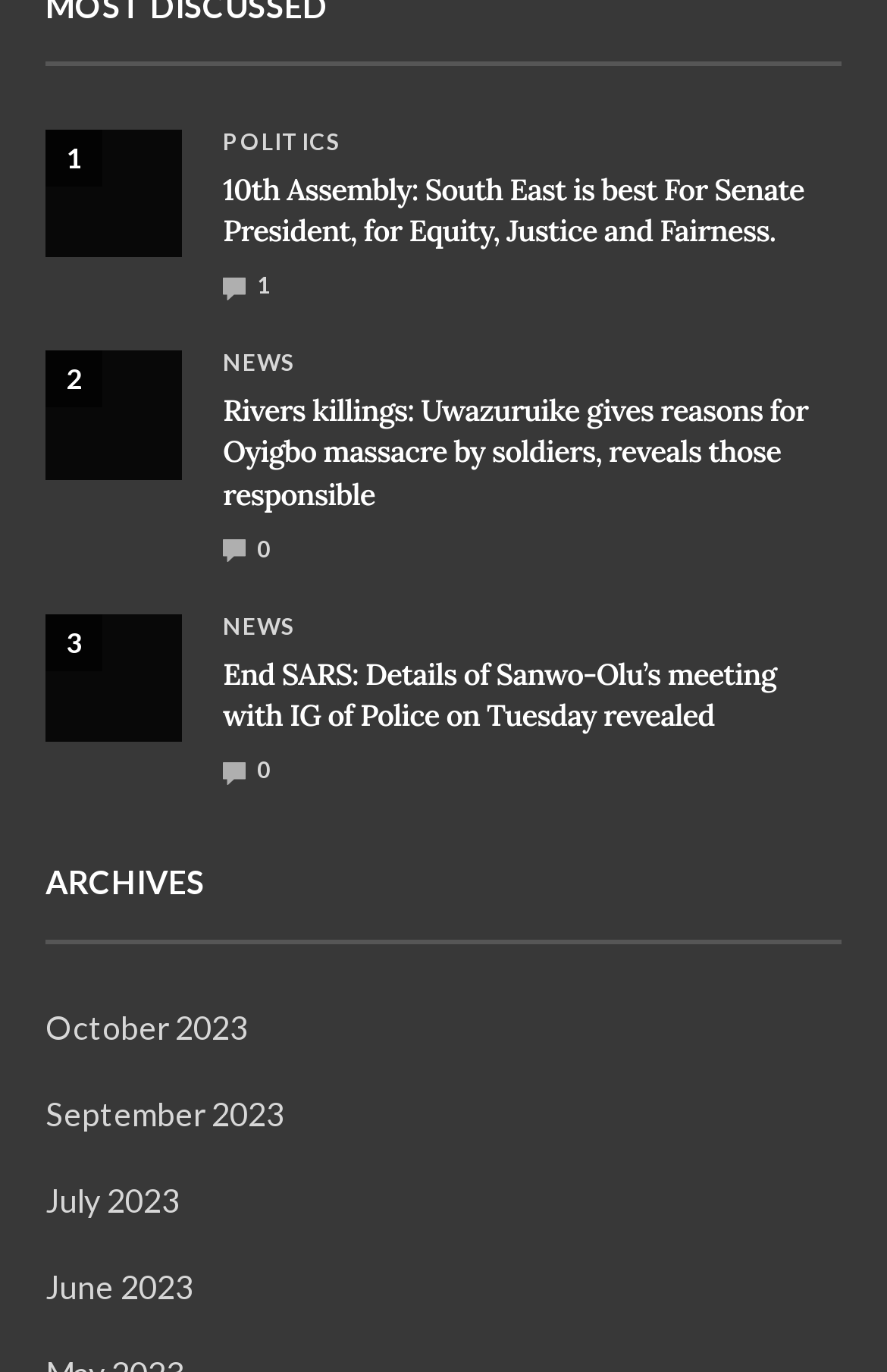Could you indicate the bounding box coordinates of the region to click in order to complete this instruction: "Go to the POLITICS section".

[0.251, 0.094, 0.385, 0.111]